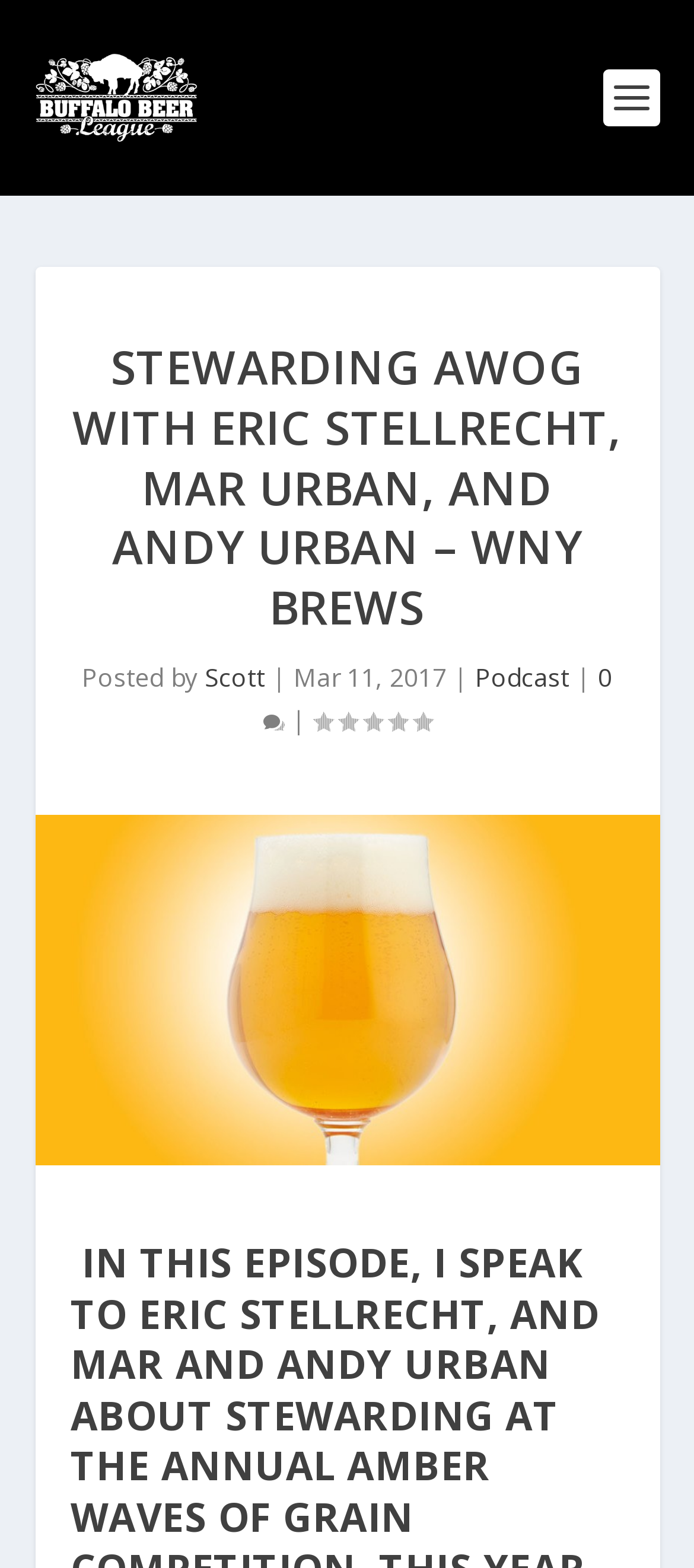Respond to the question below with a concise word or phrase:
What is the date of this post?

Mar 11, 2017